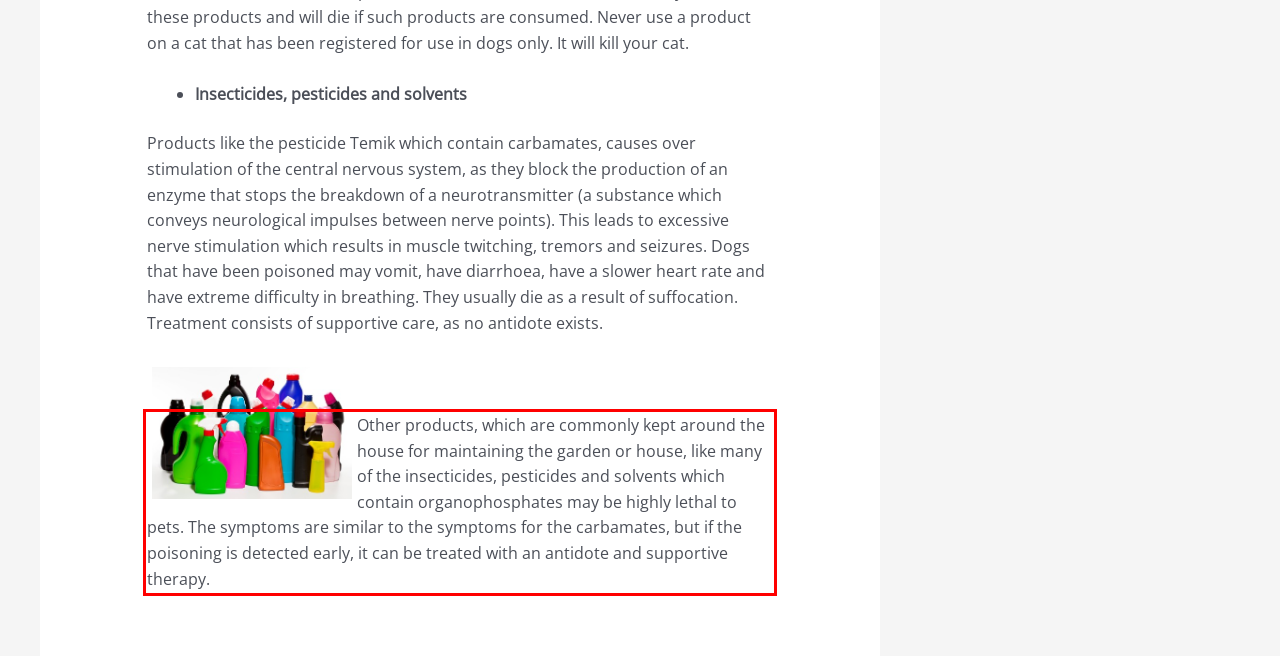Given a screenshot of a webpage, locate the red bounding box and extract the text it encloses.

Other products, which are commonly kept around the house for maintaining the garden or house, like many of the insecticides, pesticides and solvents which contain organophosphates may be highly lethal to pets. The symptoms are similar to the symptoms for the carbamates, but if the poisoning is detected early, it can be treated with an antidote and supportive therapy.